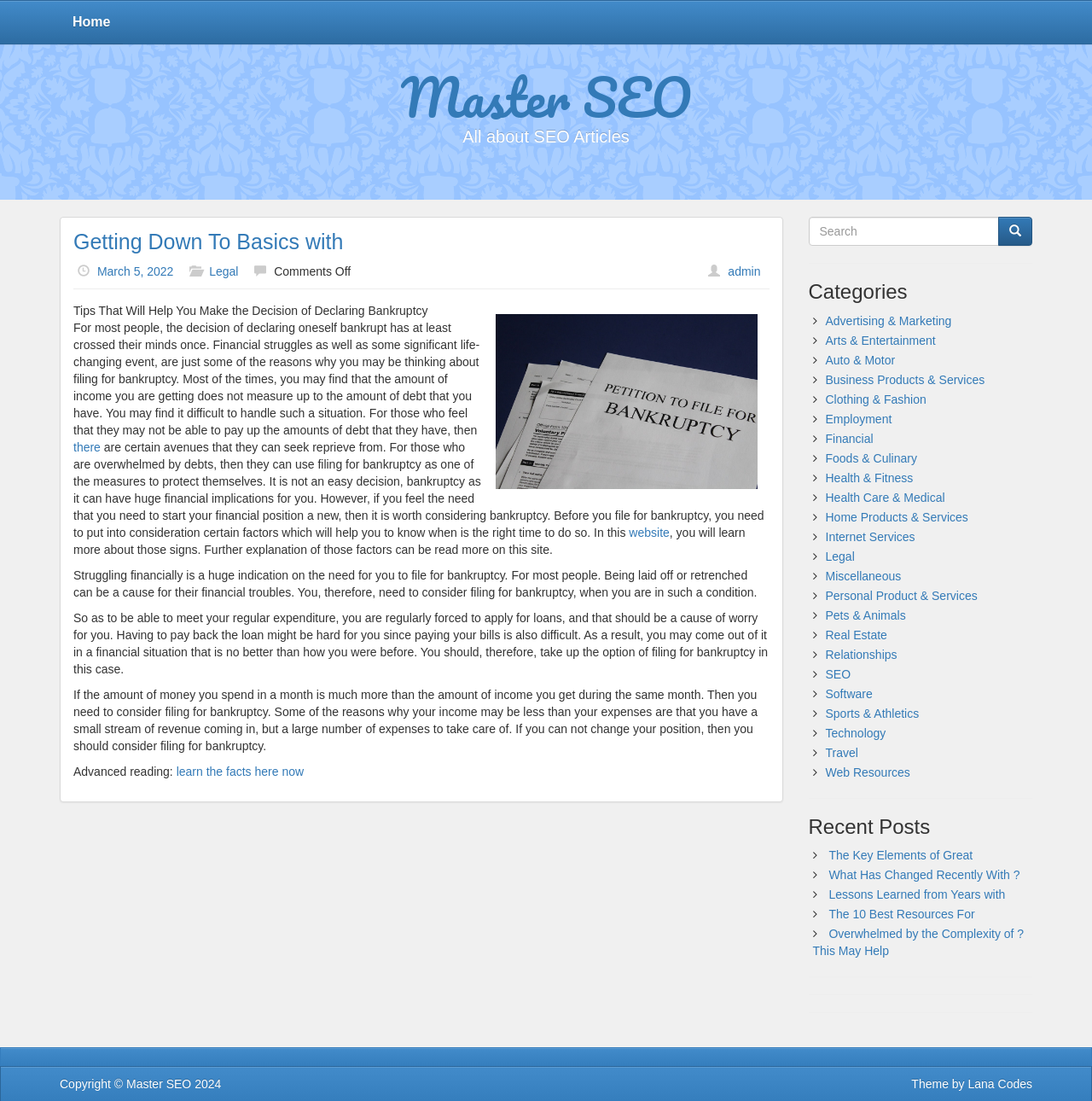Given the webpage screenshot and the description, determine the bounding box coordinates (top-left x, top-left y, bottom-right x, bottom-right y) that define the location of the UI element matching this description: Foods & Culinary

[0.756, 0.41, 0.84, 0.422]